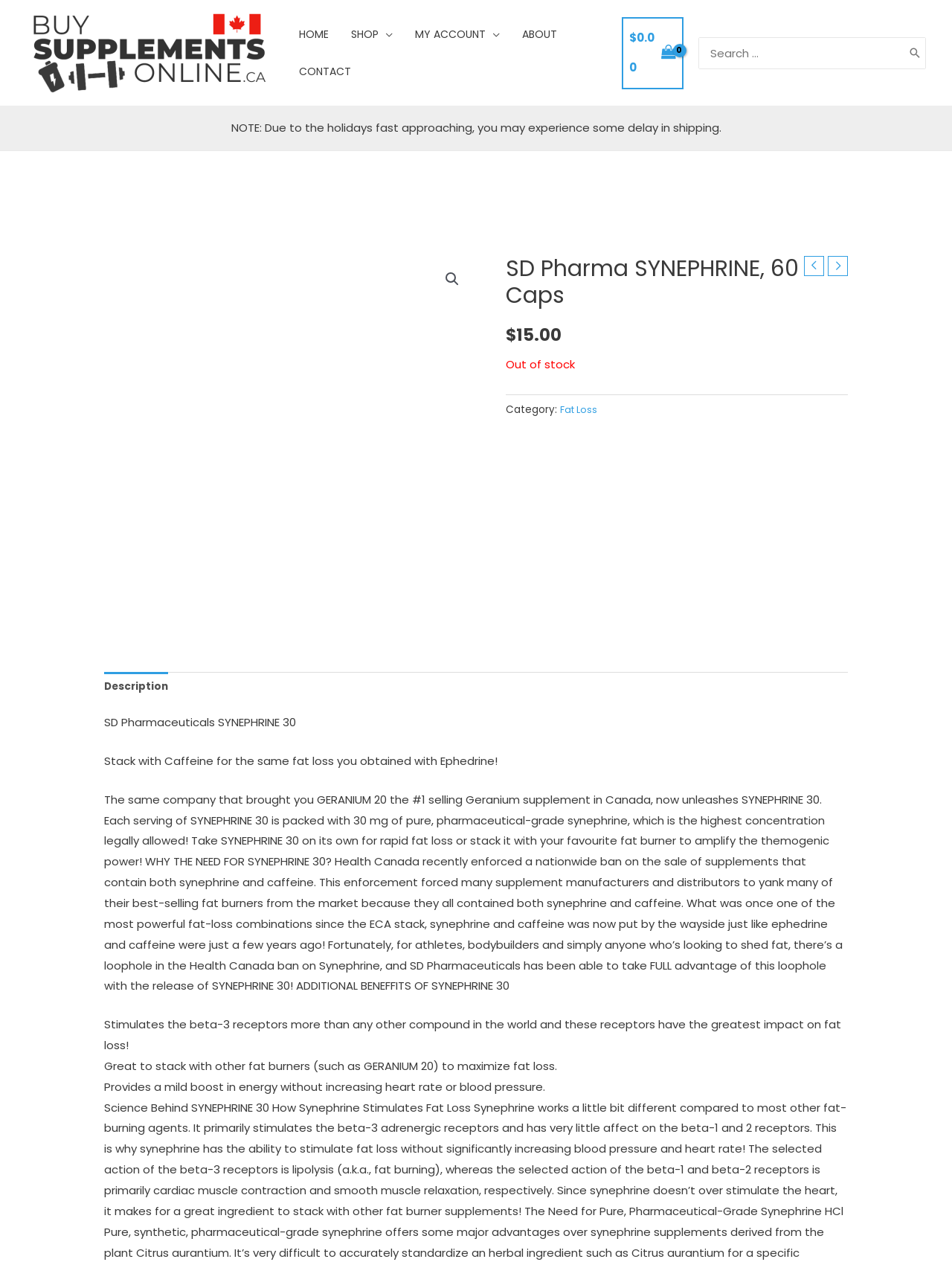Look at the image and give a detailed response to the following question: What is the benefit of stacking SD Pharma SYNEPHRINE with other fat burners?

The benefit of stacking SD Pharma SYNEPHRINE with other fat burners can be found in the product description section, where it is mentioned that 'Great to stack with other fat burners (such as GERANIUM 20) to maximize fat loss'.